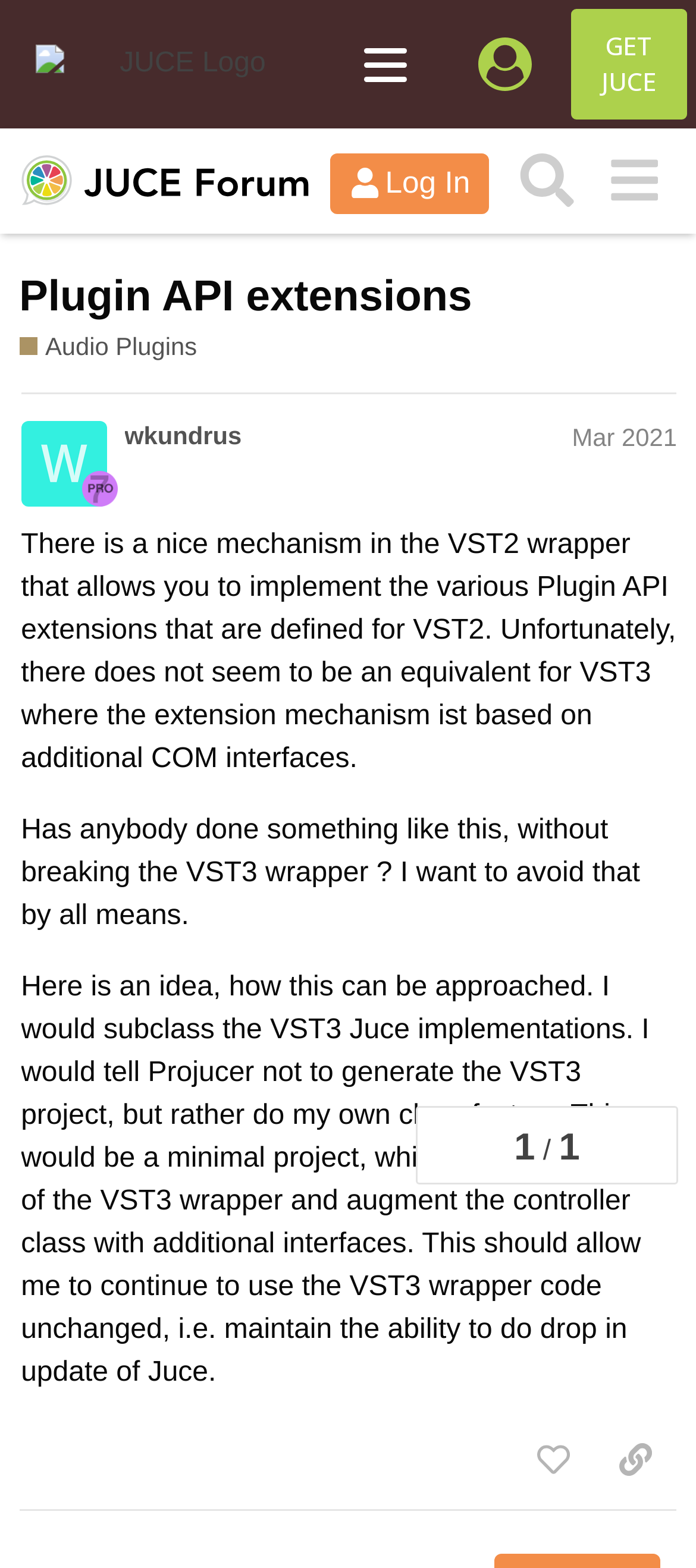Provide a brief response to the question below using one word or phrase:
What is the purpose of the VST2 wrapper?

Implement Plugin API extensions